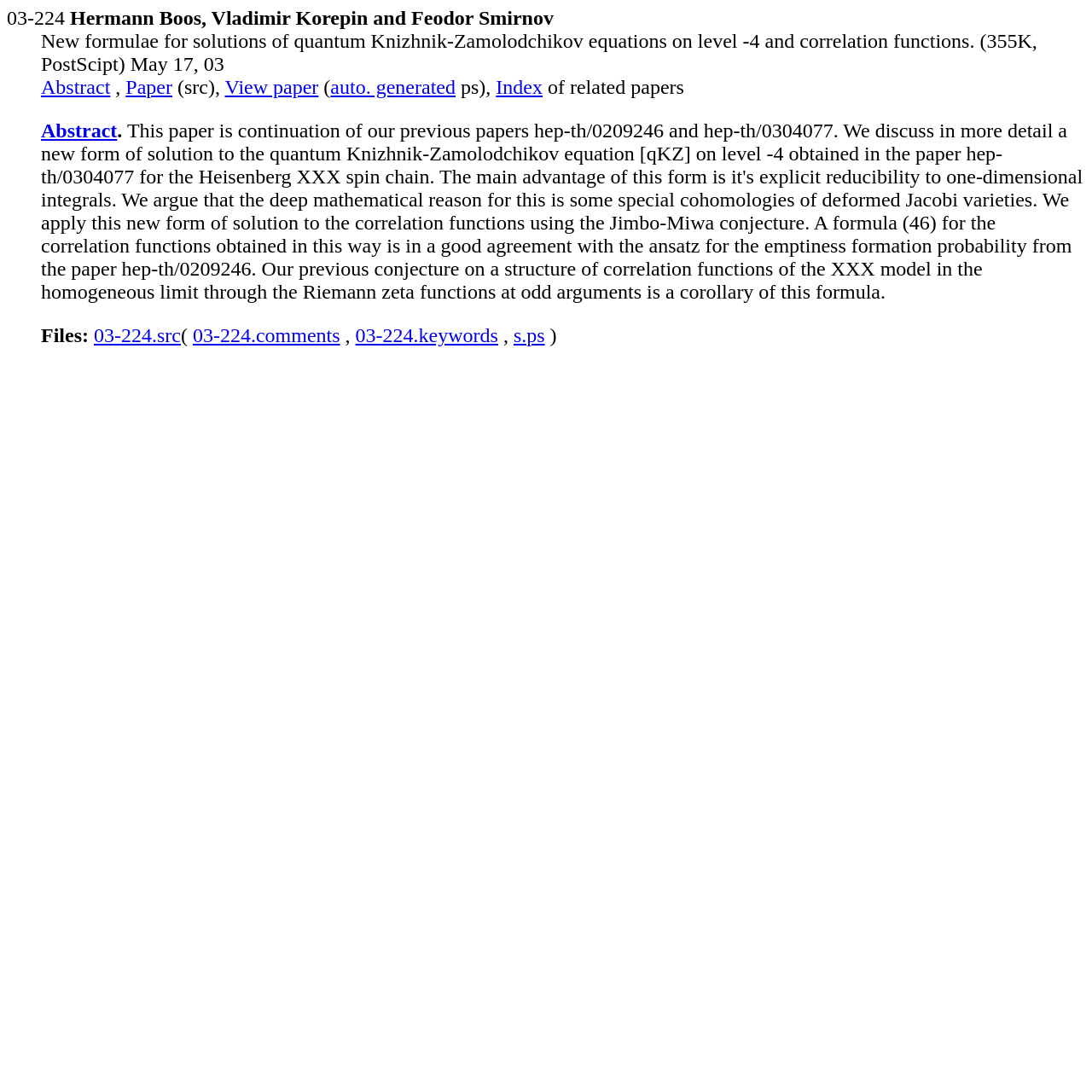Show the bounding box coordinates of the element that should be clicked to complete the task: "download paper".

[0.115, 0.07, 0.158, 0.09]